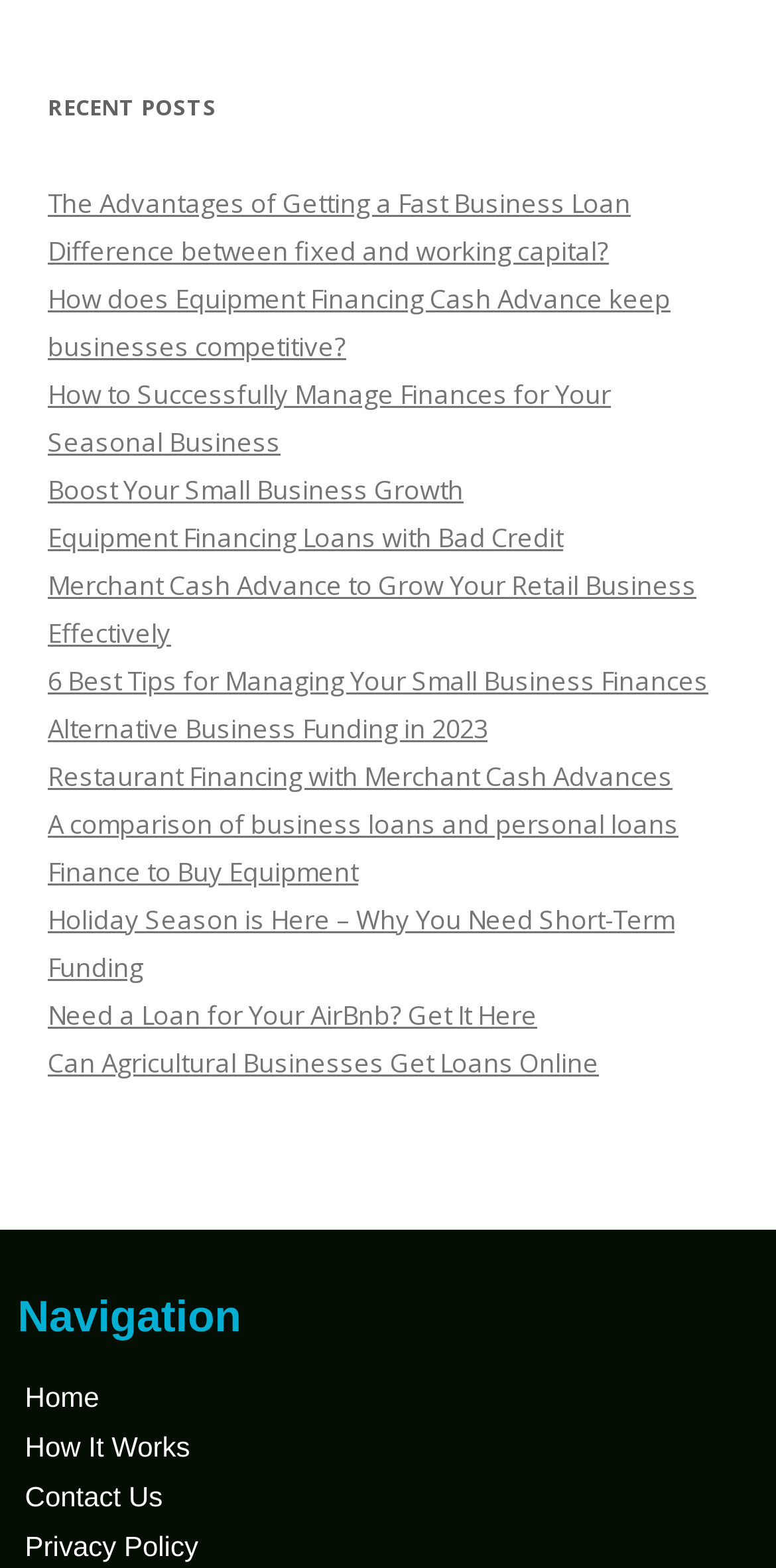Examine the image and give a thorough answer to the following question:
How many links are under 'RECENT POSTS'?

I counted the number of link elements under the 'RECENT POSTS' heading, which are 12 in total.